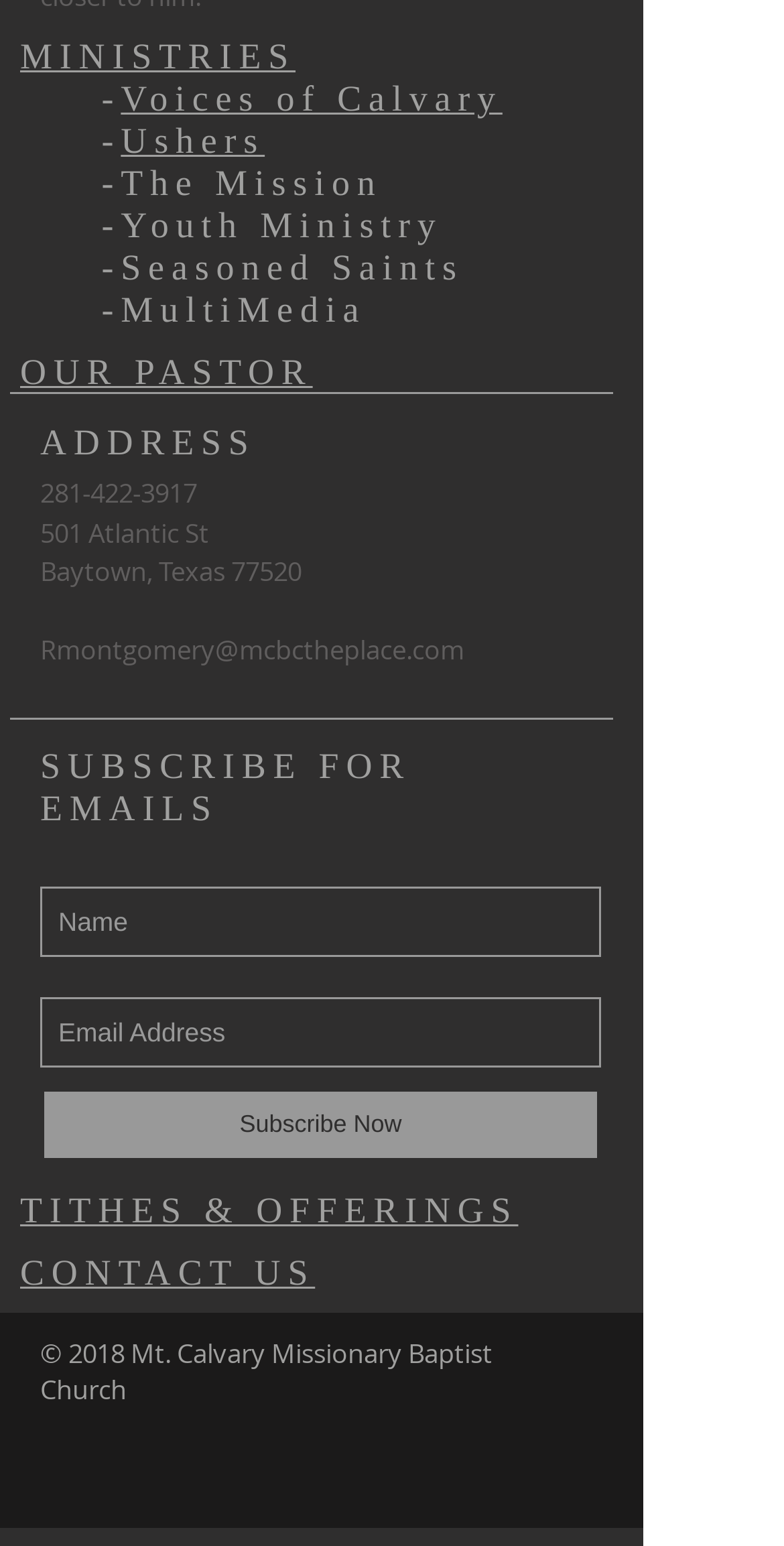Locate the bounding box coordinates of the clickable region necessary to complete the following instruction: "Enter name". Provide the coordinates in the format of four float numbers between 0 and 1, i.e., [left, top, right, bottom].

[0.051, 0.573, 0.767, 0.619]